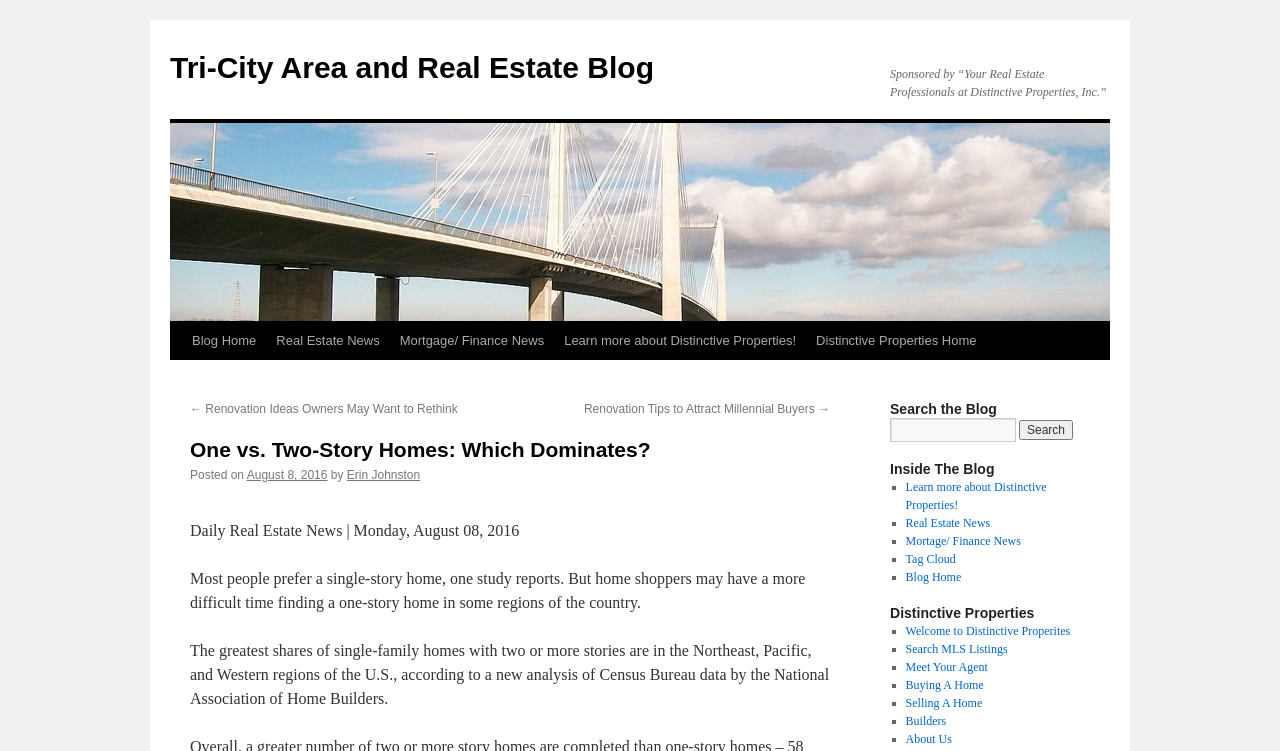Who sponsored this blog?
Look at the screenshot and give a one-word or phrase answer.

Distinctive Properties, Inc.